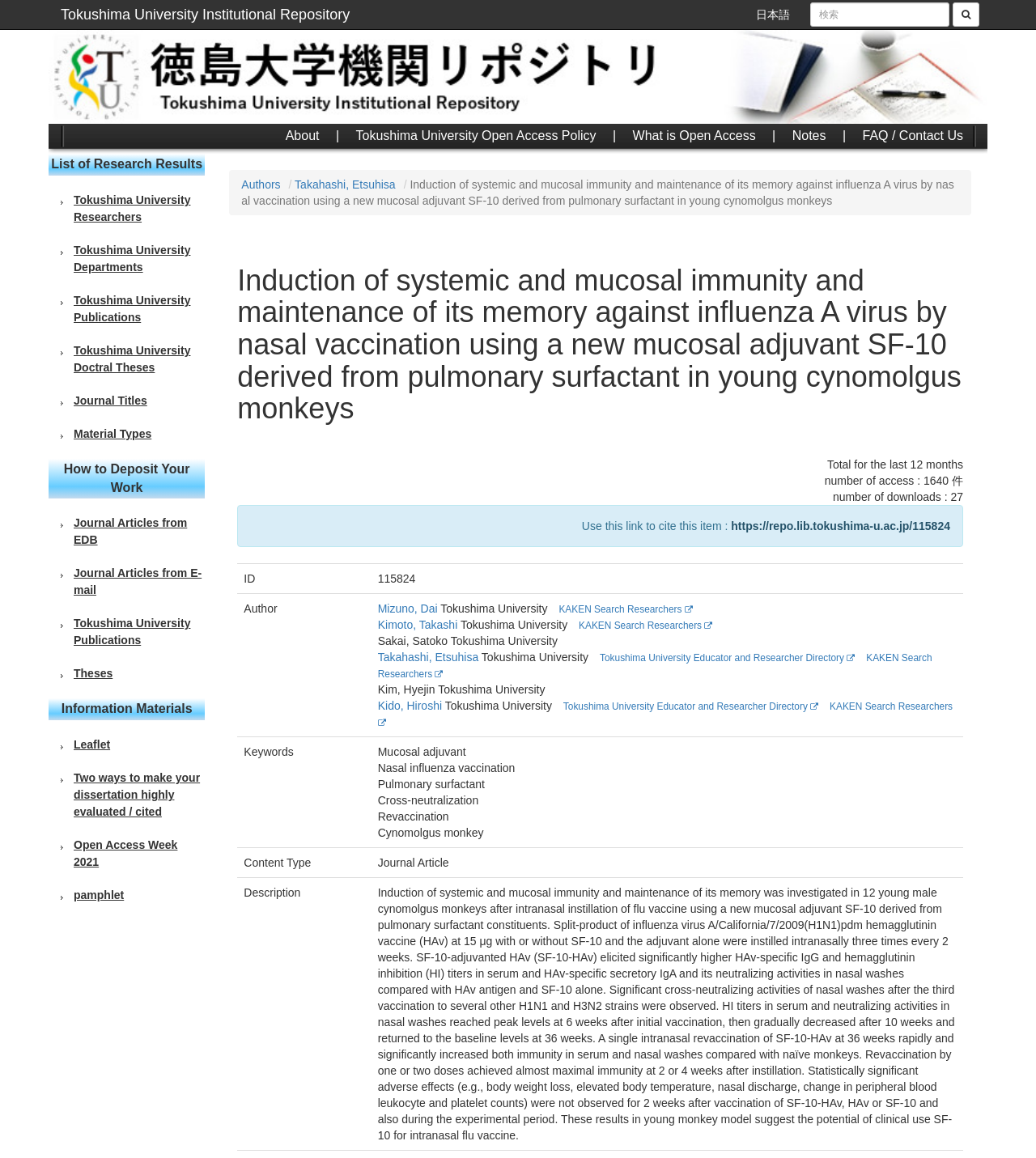Extract the bounding box coordinates for the described element: "name="all" placeholder="検索"". The coordinates should be represented as four float numbers between 0 and 1: [left, top, right, bottom].

[0.782, 0.002, 0.916, 0.023]